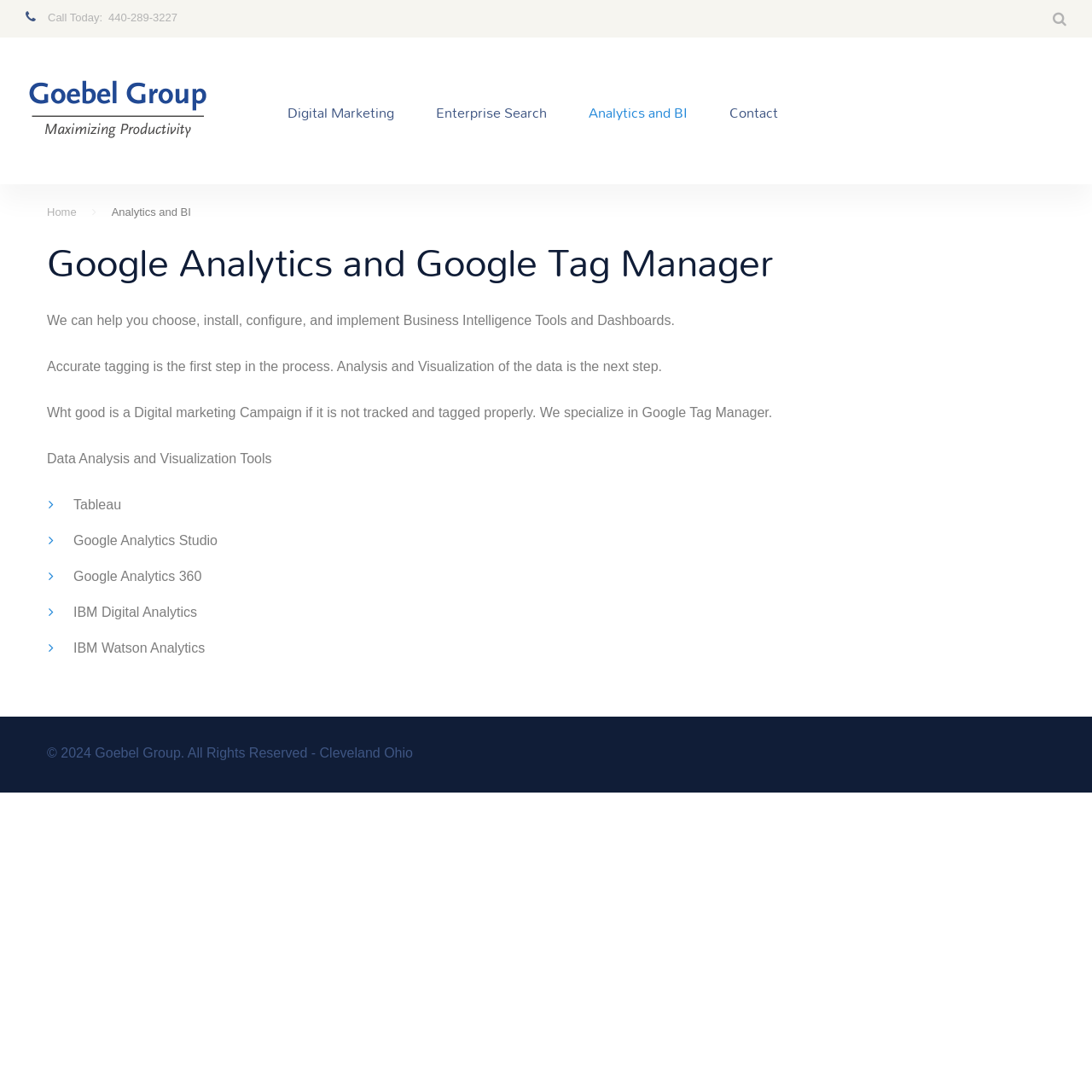Illustrate the webpage thoroughly, mentioning all important details.

This webpage appears to be a professional services website, focusing on Google Analytics training, Google Tag Manager setup, and report generation. The page is divided into several sections.

At the top, there is a heading "Call Today:" followed by a phone number "440-289-3227". A search bar is located on the top right, with a search box and a search button.

Below the search bar, there are several links to different sections of the website, including "Cleveland SEO", "Digital Marketing", "Enterprise Search", "Analytics and BI", and "Contact". The "Cleveland SEO" link is accompanied by an image.

The main content of the page is divided into an article section, which contains several headings and paragraphs of text. The first heading is "Analytics and BI", followed by a subheading "Google Analytics and Google Tag Manager". The text describes the services offered, including choosing, installing, configuring, and implementing Business Intelligence Tools and Dashboards.

There are several paragraphs of text that explain the importance of accurate tagging, data analysis, and visualization. The text also mentions the company's specialization in Google Tag Manager.

Below the text, there is a list of data analysis and visualization tools, including Tableau, Google Analytics Studio, Google Analytics 360, IBM Digital Analytics, and IBM Watson Analytics.

At the bottom of the page, there is a copyright notice with the year 2024, followed by the company name "Goebel Group" and a statement "All Rights Reserved - Cleveland Ohio".